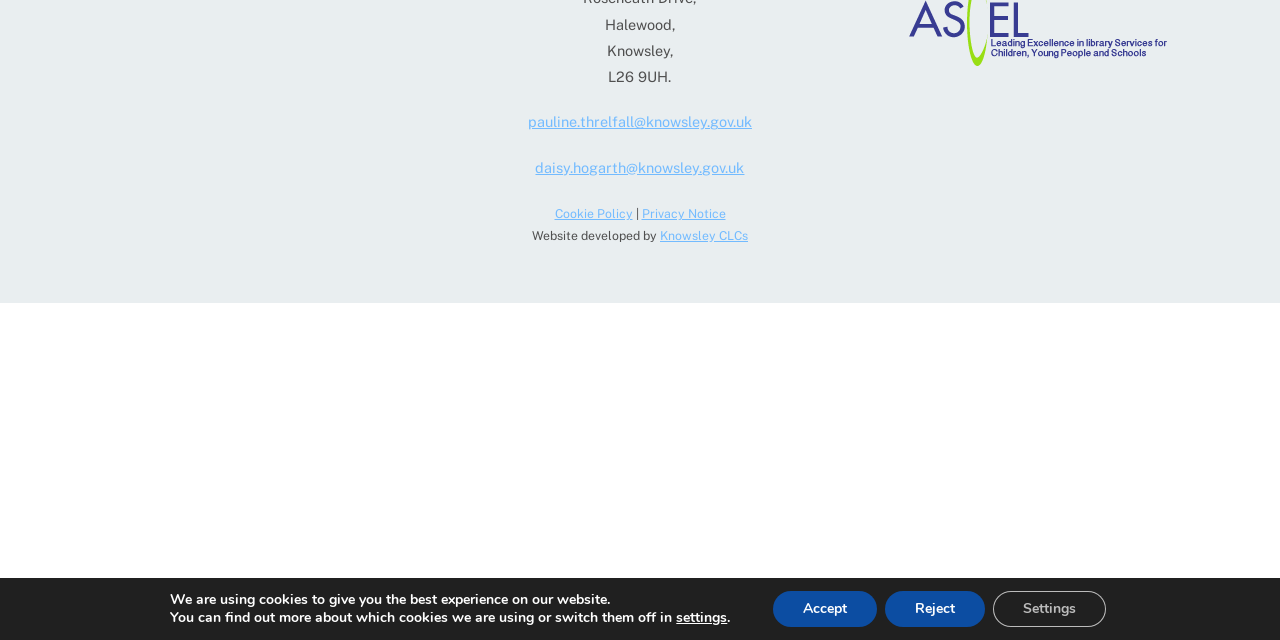Bounding box coordinates are given in the format (top-left x, top-left y, bottom-right x, bottom-right y). All values should be floating point numbers between 0 and 1. Provide the bounding box coordinate for the UI element described as: Settings

[0.776, 0.923, 0.864, 0.98]